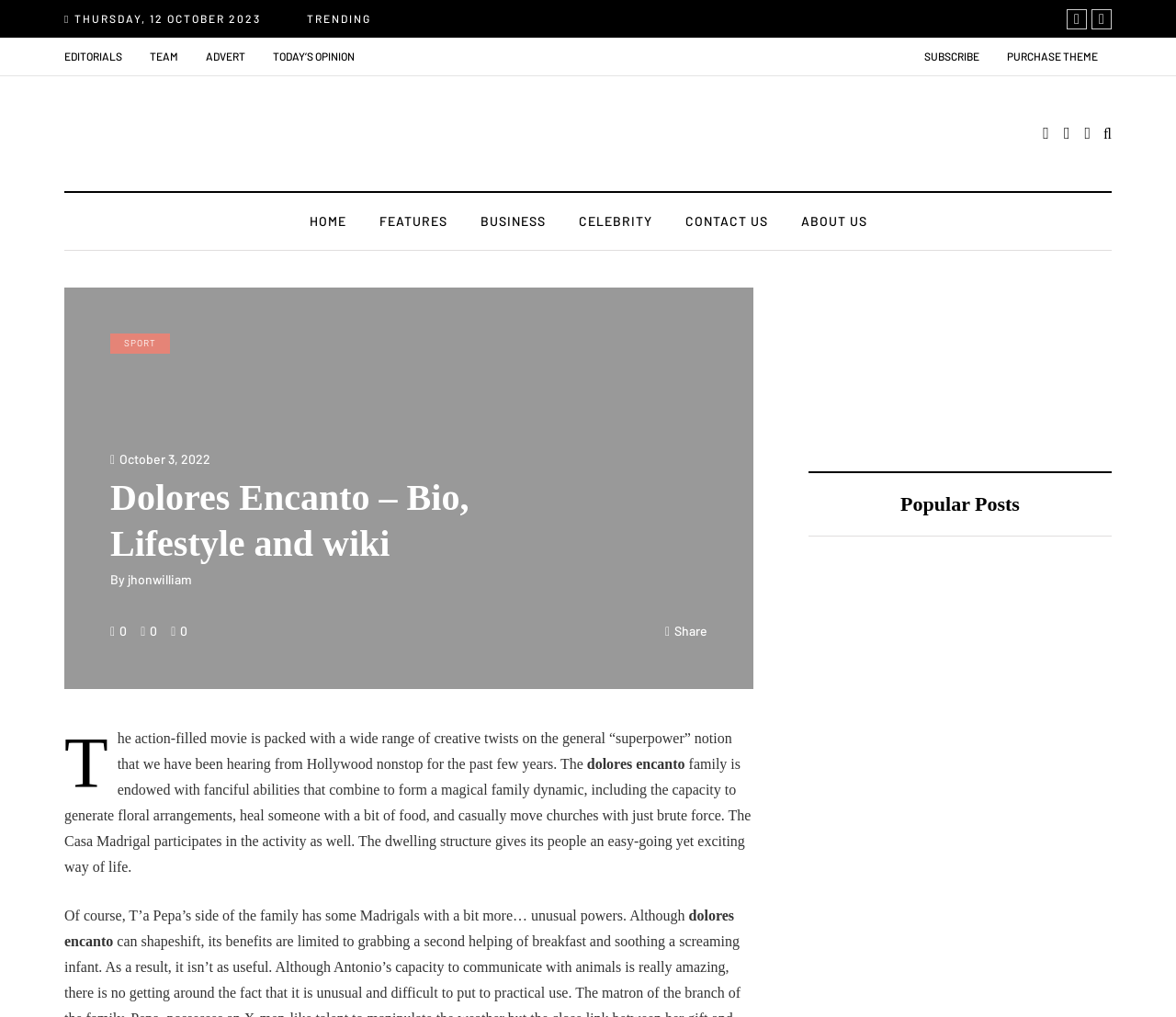Please provide the bounding box coordinates for the element that needs to be clicked to perform the instruction: "Click on the 'EDITORIALS' link". The coordinates must consist of four float numbers between 0 and 1, formatted as [left, top, right, bottom].

[0.055, 0.037, 0.116, 0.074]